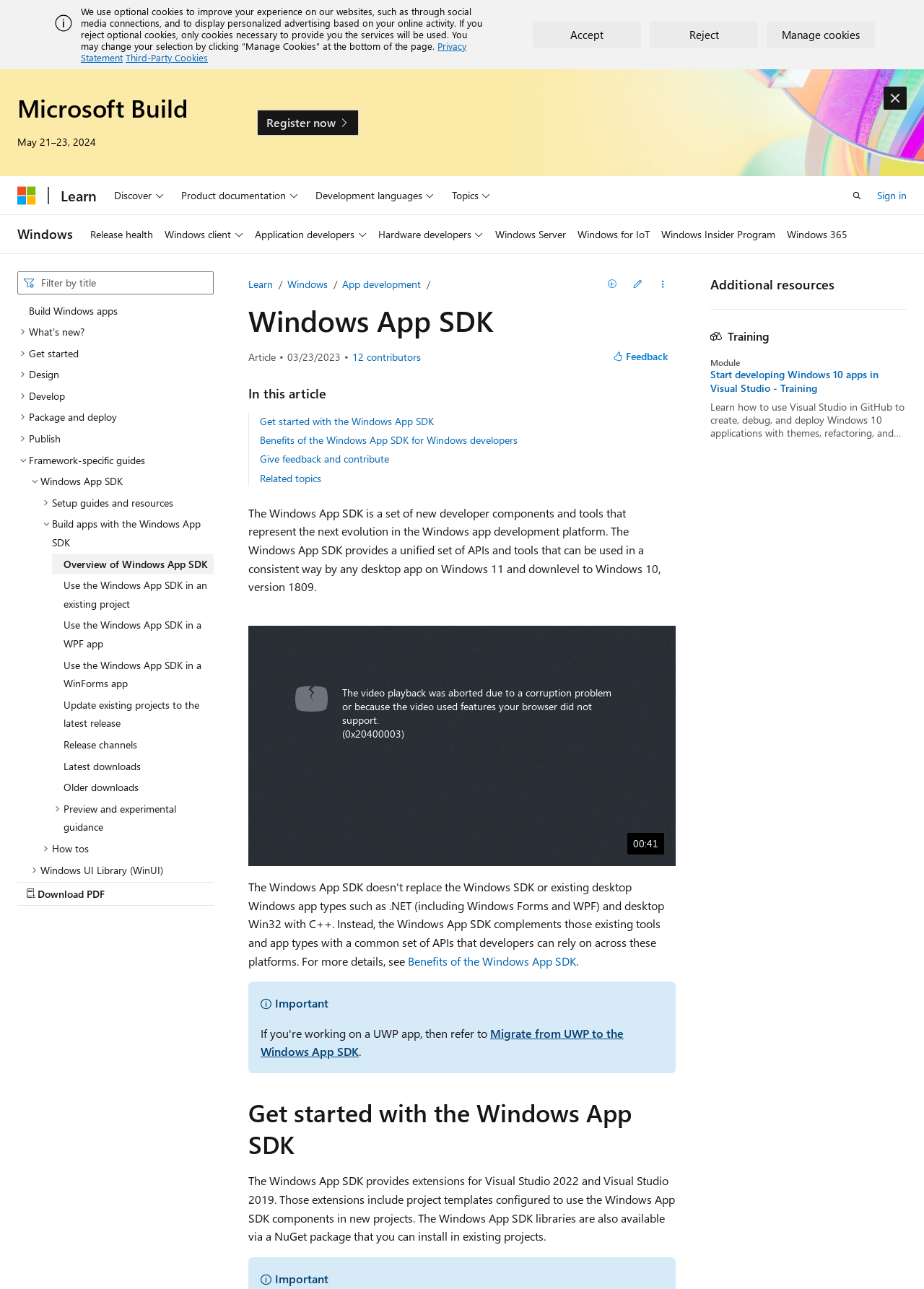Identify the bounding box coordinates of the clickable region to carry out the given instruction: "Learn about Microsoft Build".

[0.019, 0.073, 0.203, 0.094]